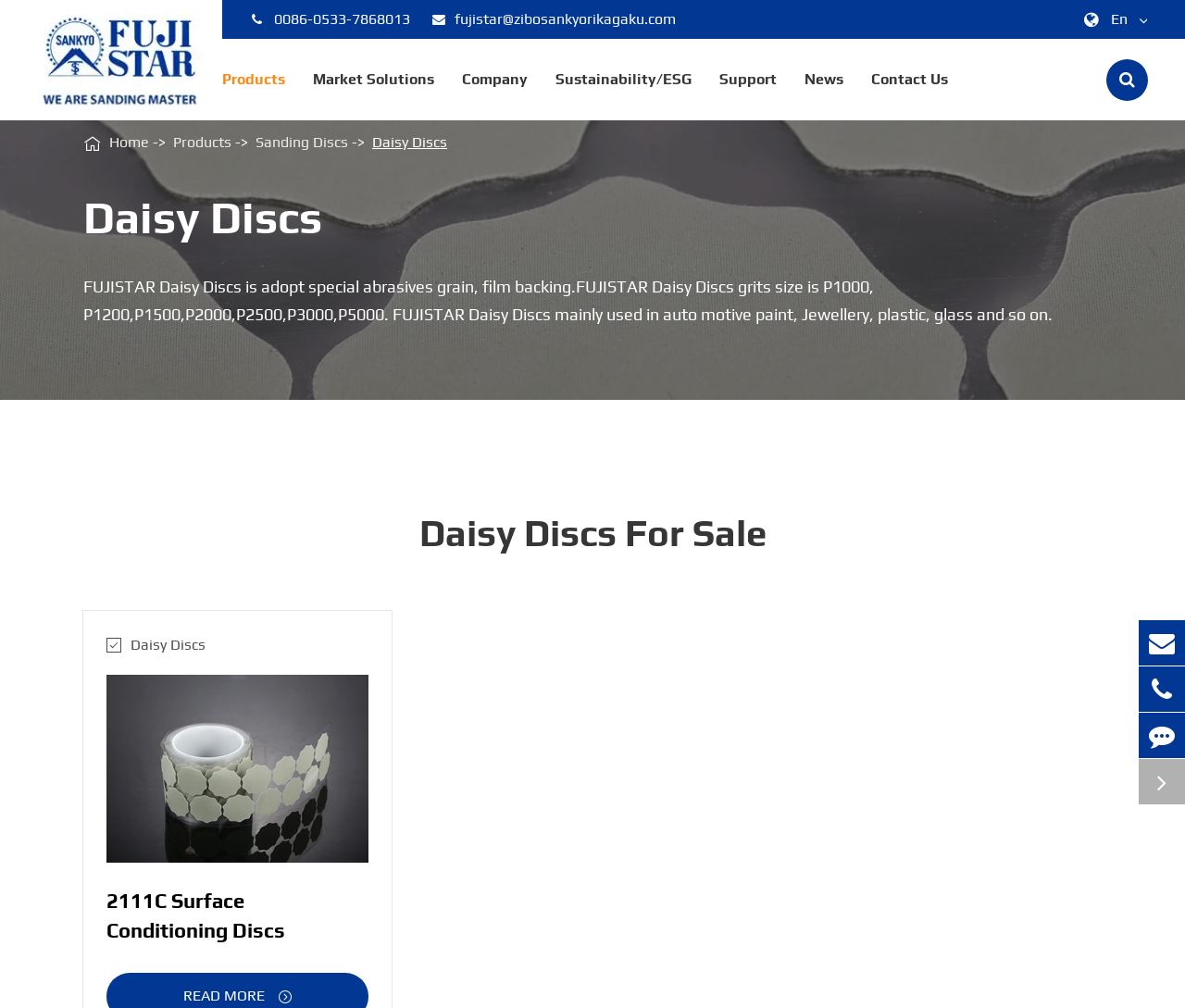Summarize the webpage with a detailed and informative caption.

The webpage is about Daisy Sanding Discs wholesale and supply from Fuji Star. At the top left corner, there is a logo of Zibo Sankyo Rikagaku Co., Ltd. accompanied by a link to the company's website. Below the logo, there are contact information links, including phone number, email, and a link to send feedback.

On the top right corner, there are language selection links, including English and Chinese. Next to the language selection, there is a search bar with a button to submit the search query.

Below the search bar, there is a large image of Daisy Discs, taking up most of the width of the page. Above the image, there is a heading that reads "Daisy Discs". Below the image, there is a paragraph of text describing the features and uses of FUJISTAR Daisy Discs.

To the left of the image, there is a navigation menu with links to different sections of the website, including Products, Market Solutions, Company, Sustainability/ESG, Support, News, and Contact Us.

Below the navigation menu, there is a section with links to different types of sanding discs, including Daisy Discs and 2111C Surface Conditioning Discs. Each link has a corresponding image and heading.